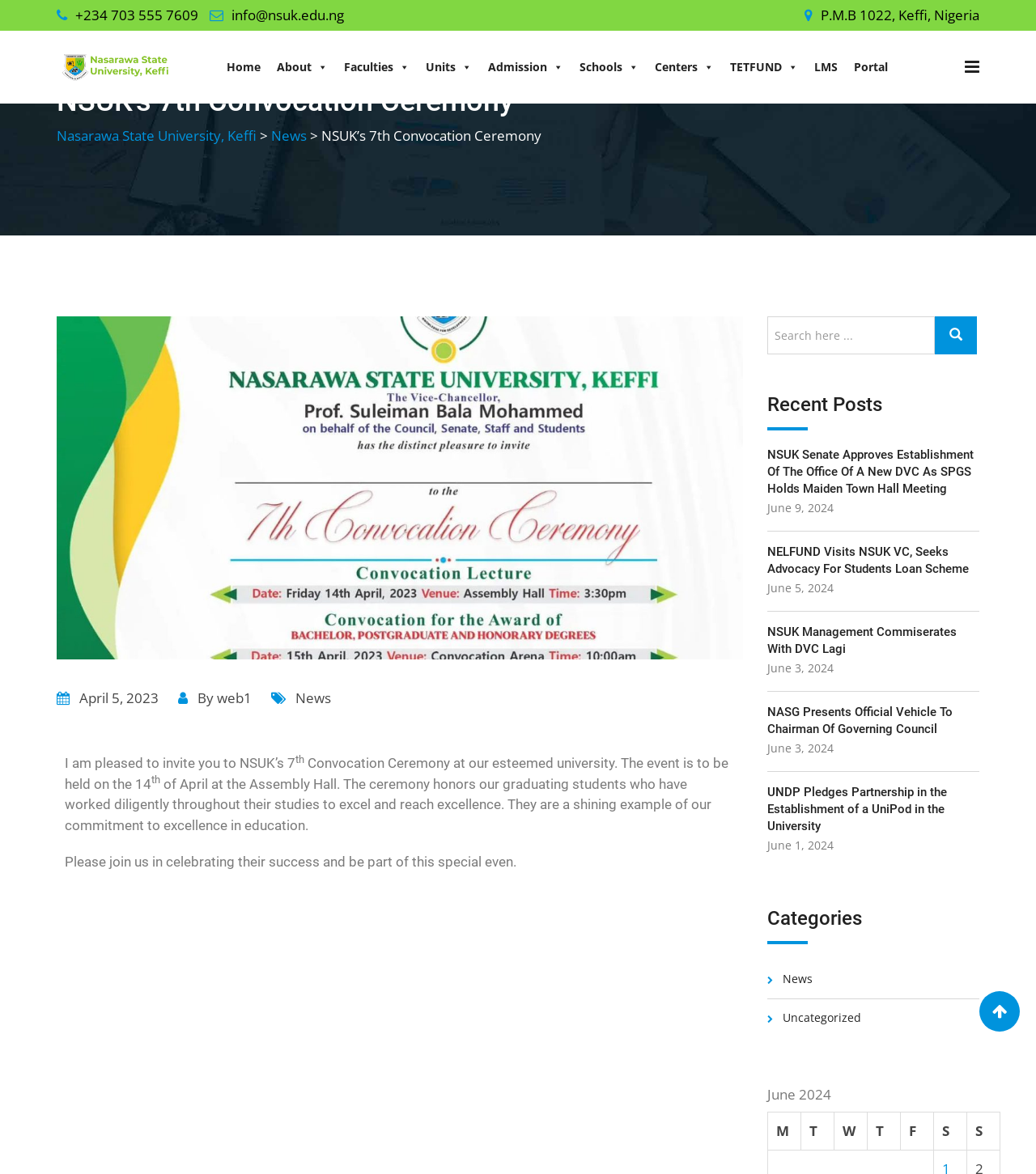What is the category of the post 'NSUK Senate Approves Establishment Of The Office Of A New DVC As SPGS Holds Maiden Town Hall Meeting'?
Please provide a single word or phrase as the answer based on the screenshot.

News